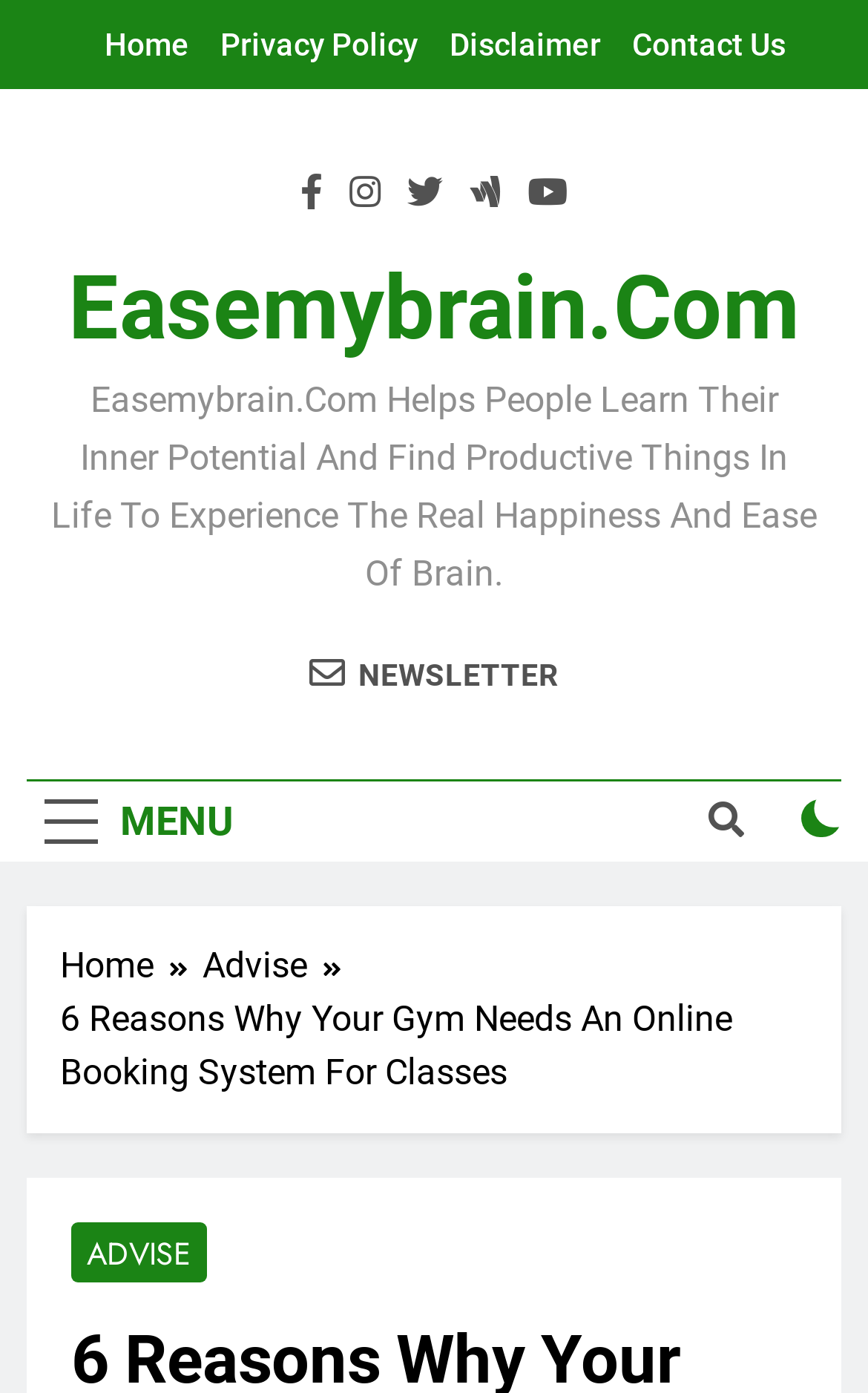What is the name of the website?
We need a detailed and meticulous answer to the question.

I read the link text that says 'Easemybrain.Com' and understood that it is the name of the website.